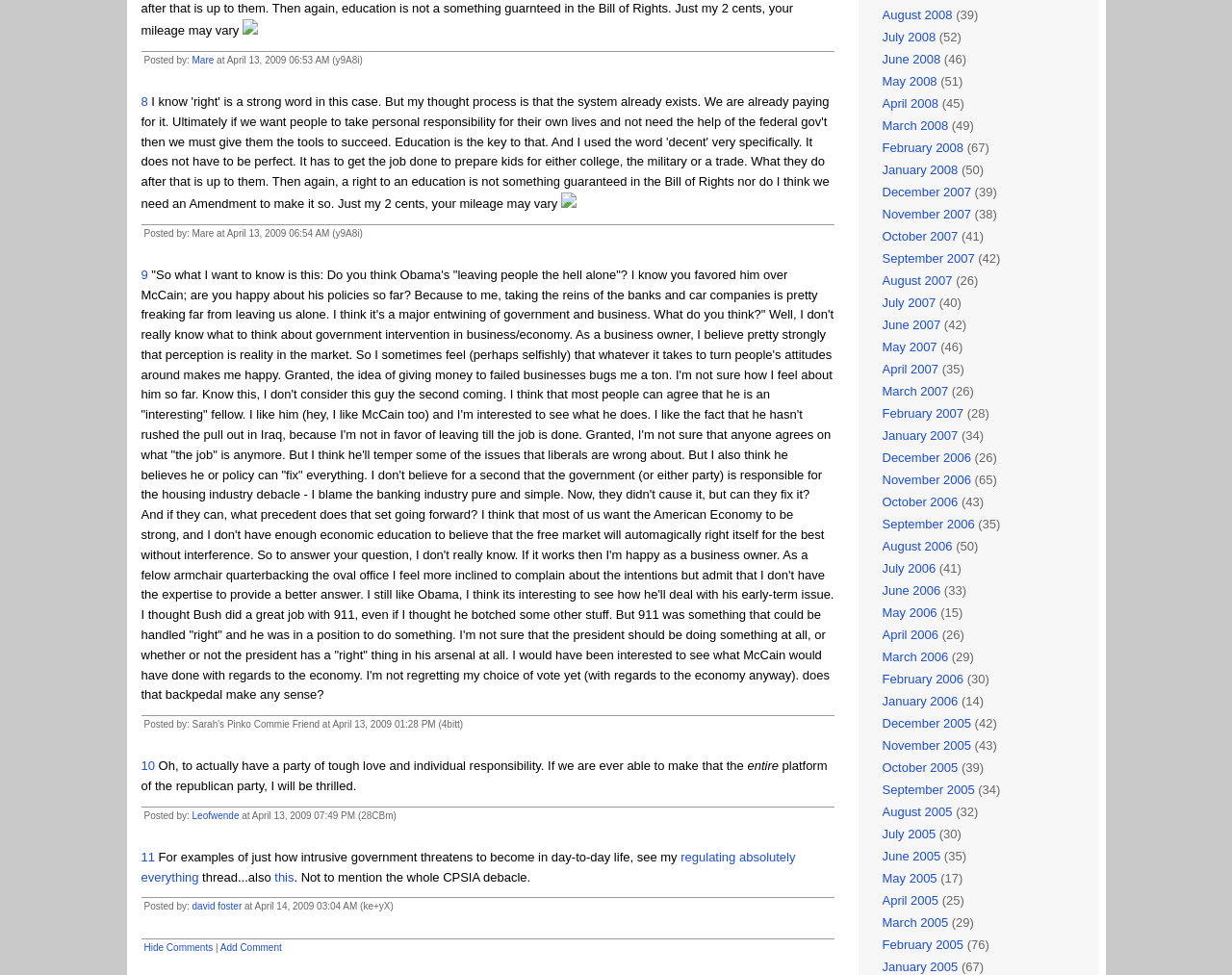Using the given description, provide the bounding box coordinates formatted as (top-left x, top-left y, bottom-right x, bottom-right y), with all values being floating point numbers between 0 and 1. Description: Leofwende

[0.156, 0.831, 0.194, 0.842]